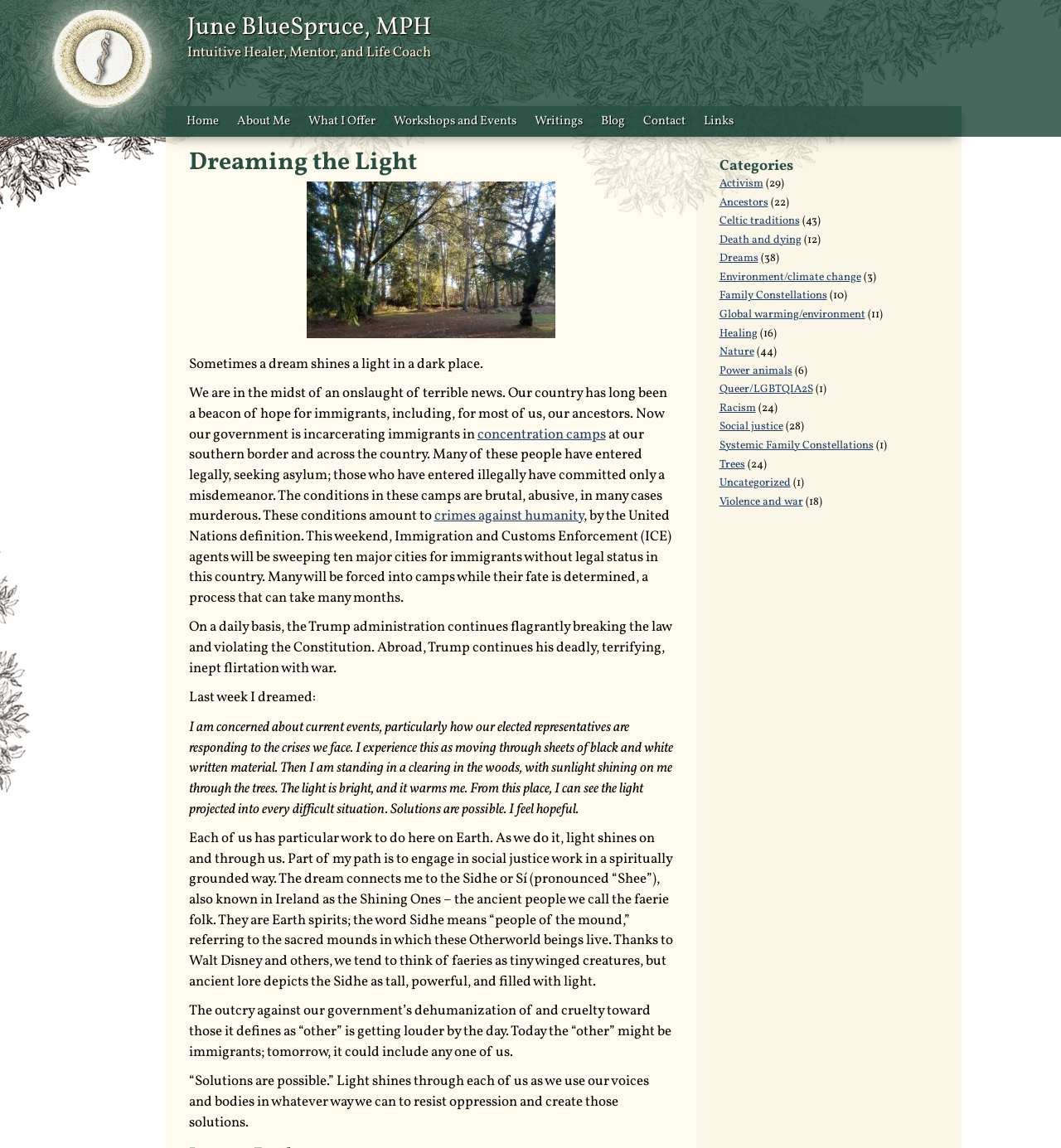By analyzing the image, answer the following question with a detailed response: What is the author's concern about?

The author is concerned about current events, particularly how elected representatives are responding to crises, and social justice issues, such as the treatment of immigrants and the violation of human rights.